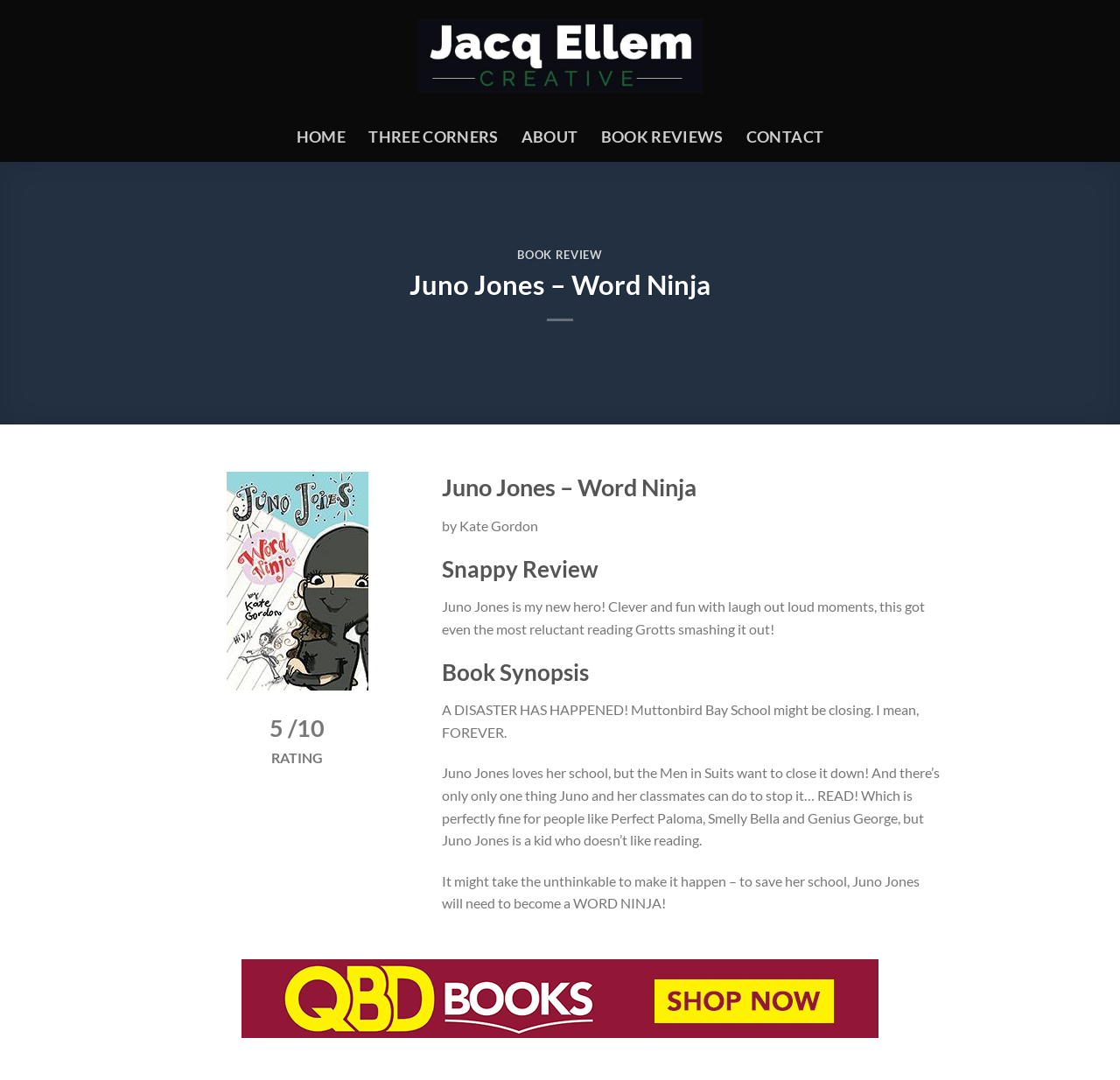Can you extract the primary headline text from the webpage?

Juno Jones – Word Ninja